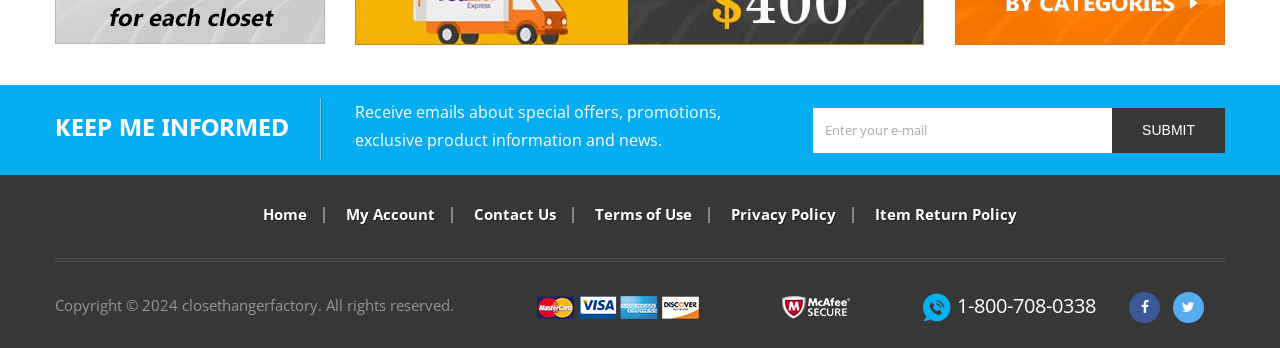Use a single word or phrase to answer this question: 
How many images are there in the footer section?

2